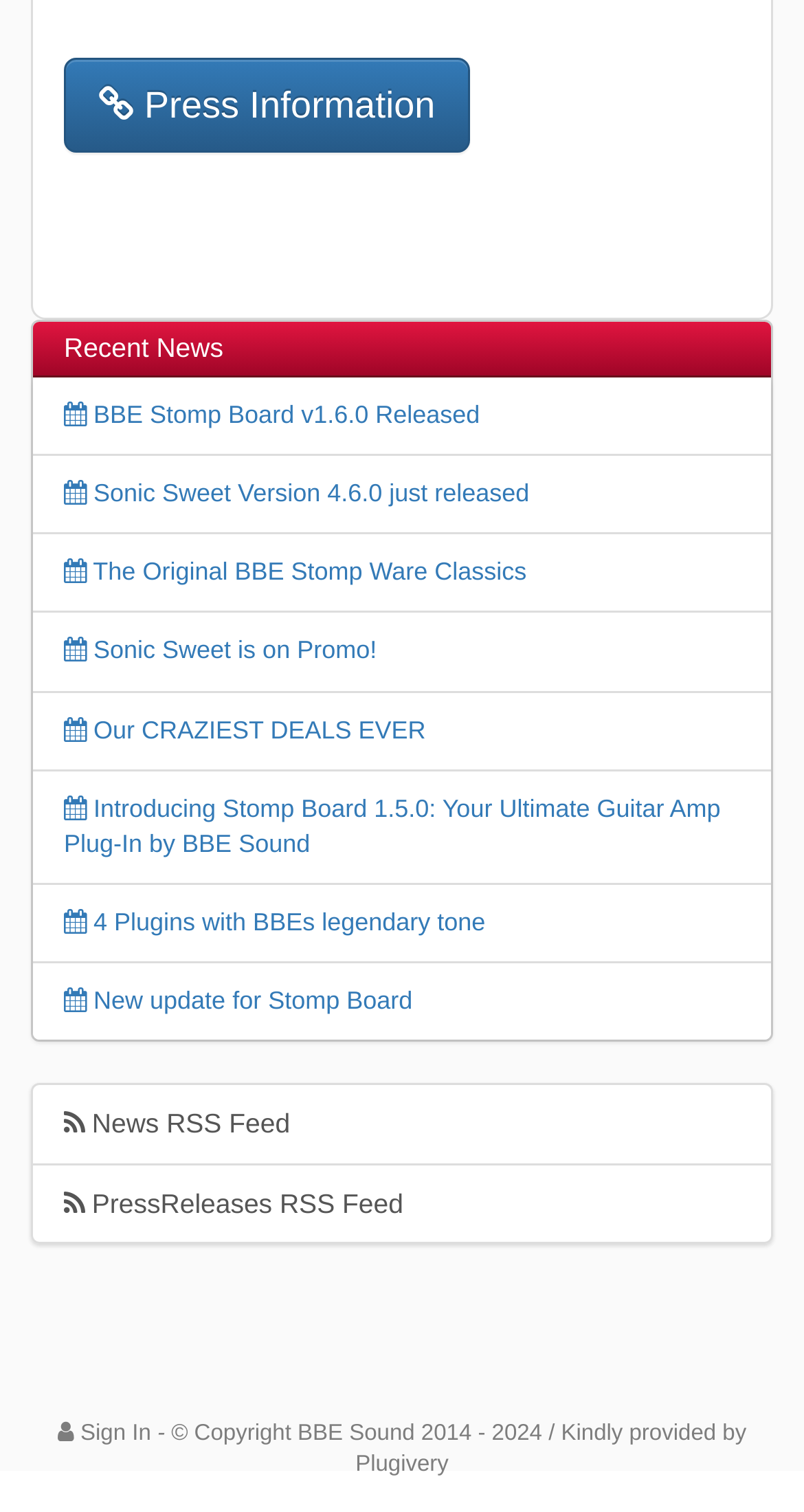Please answer the following question using a single word or phrase: 
What is the copyright year range of BBE Sound?

2014 - 2024